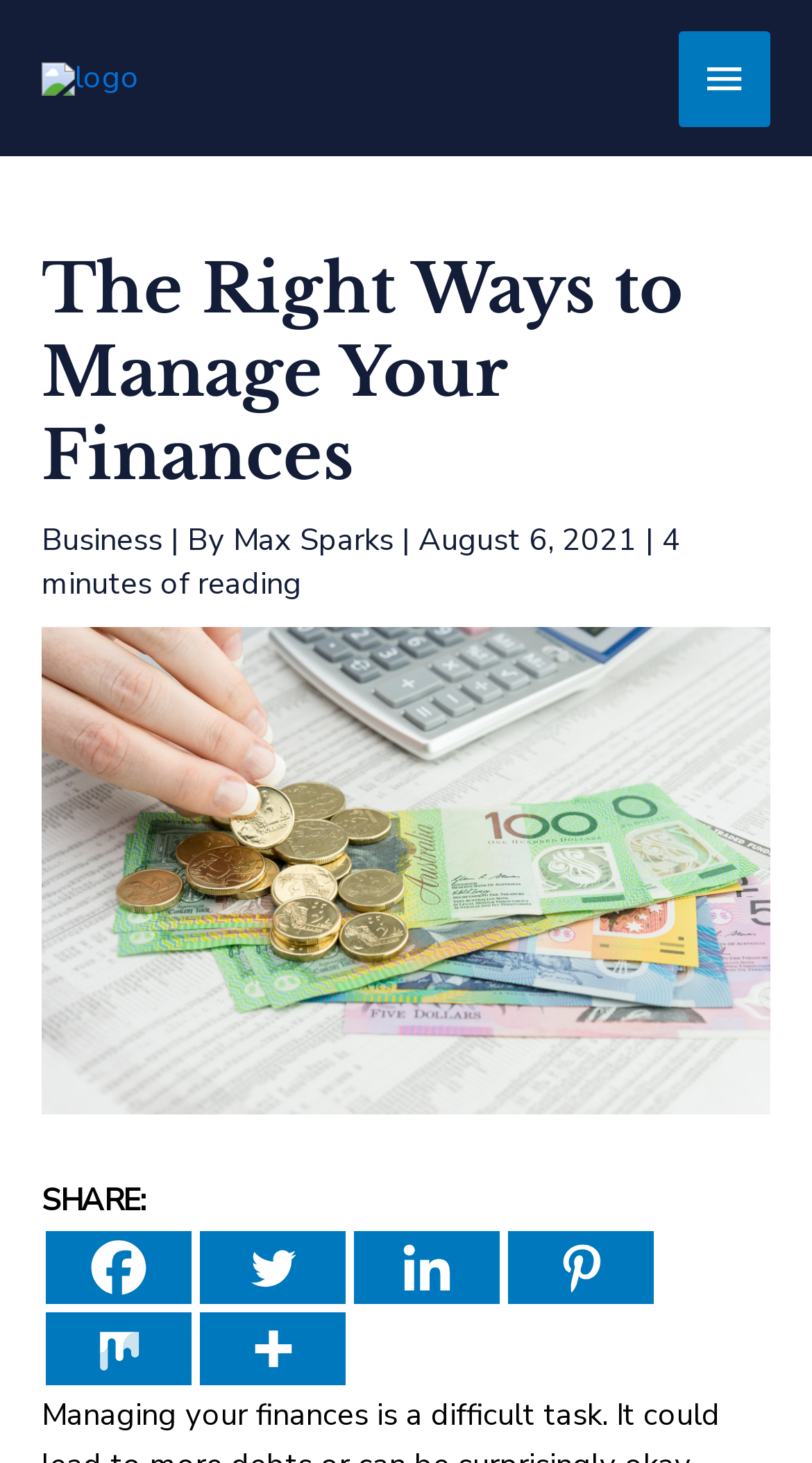Offer a meticulous caption that includes all visible features of the webpage.

The webpage is about managing finances effectively, with a focus on providing guidance for a successful and sustainable future. At the top left corner, there is a logo image, accompanied by a link with the same name. To the right of the logo, there is a main menu button that, when expanded, reveals a header section.

The header section contains a heading that reads "The Right Ways to Manage Your Finances" and is positioned at the top center of the page. Below the heading, there are links to categories such as "Business" and the author's name, "Max Sparks", along with the date "August 6, 2021" and an indication of the reading time, "4 minutes of reading".

Below the header section, there is a large image that takes up most of the page's width, depicting a person counting coins. This image is likely the main visual element of the page.

At the bottom of the page, there is a section for sharing the content on various social media platforms, including Facebook, Twitter, Linkedin, Pinterest, Mix, and More. Each platform has a corresponding link and icon.